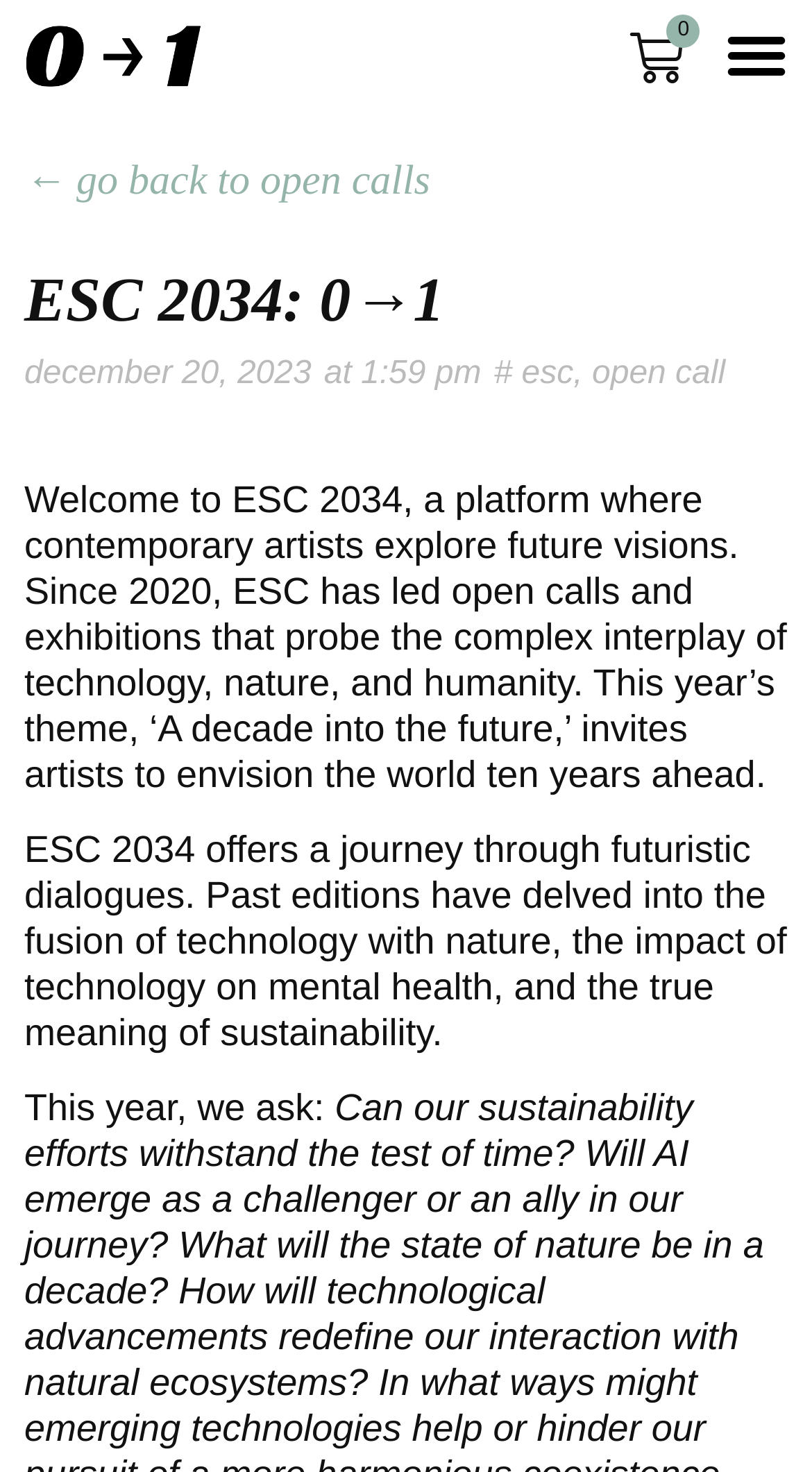What is the current date?
Kindly give a detailed and elaborate answer to the question.

I found the current date by looking at the time element on the webpage, which is located at coordinates [0.03, 0.241, 0.383, 0.265]. The static text within this element is 'december 20, 2023', which indicates the current date.